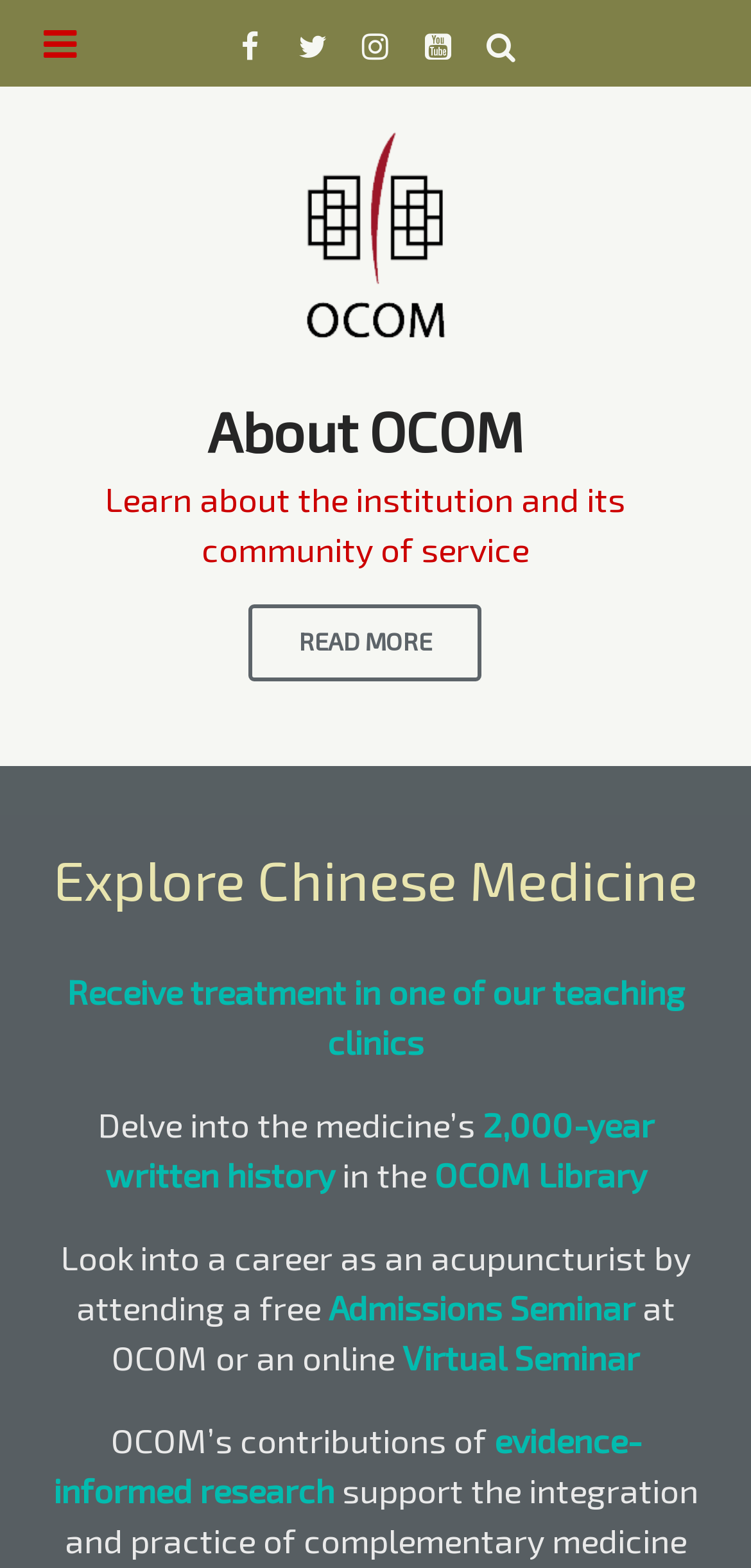Refer to the image and answer the question with as much detail as possible: What type of seminars are offered?

The webpage mentions two types of seminars: Admissions Seminars and Virtual Seminars. These seminars are likely to be related to admissions to the Oregon College of Oriental Medicine and are offered both on-campus and online.